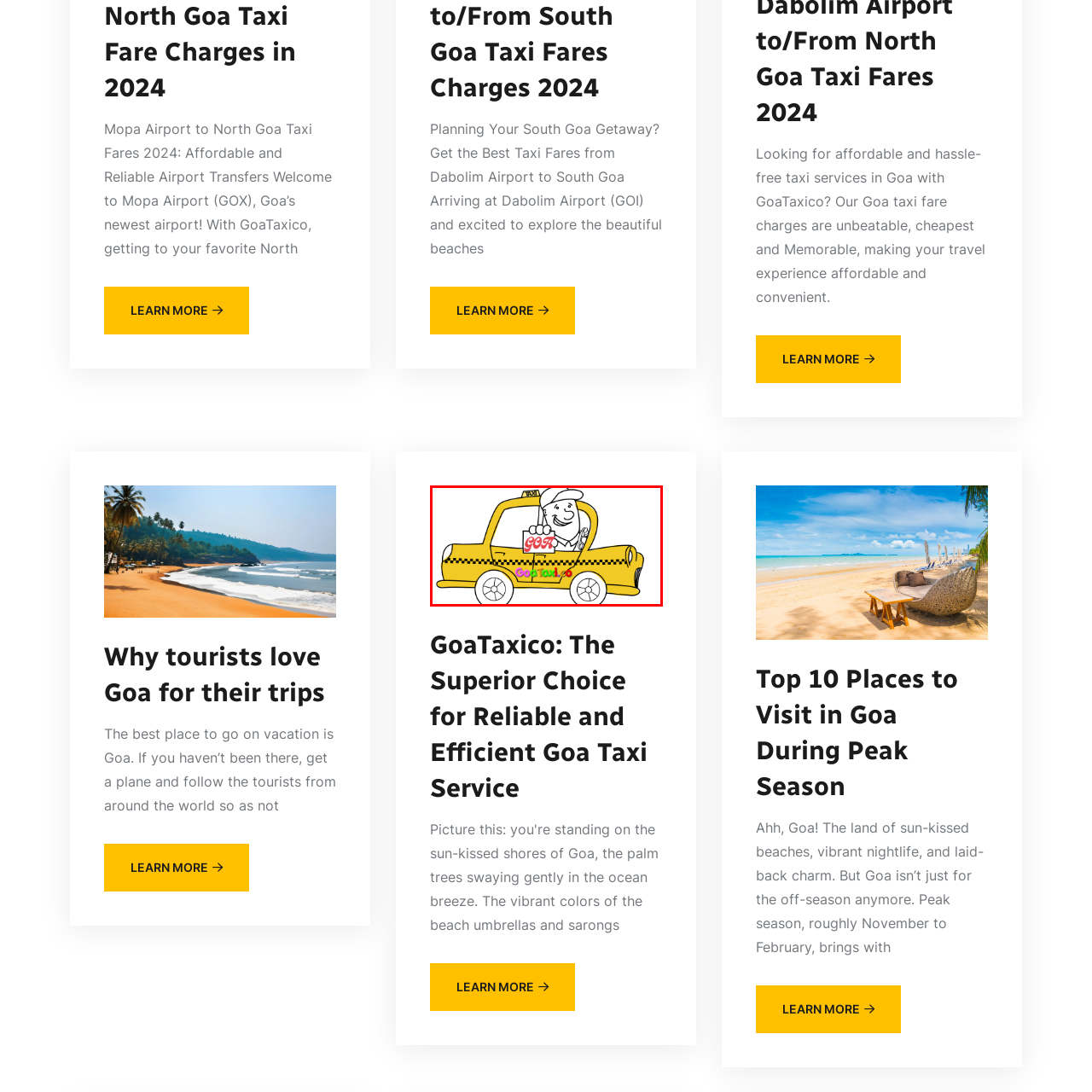What is written on the sign held by the taxi driver?
Assess the image contained within the red bounding box and give a detailed answer based on the visual elements present in the image.

According to the caption, the taxi driver is holding up a sign with the word 'GOA' prominently displayed, indicating that the taxi service is focused on the Goa region.